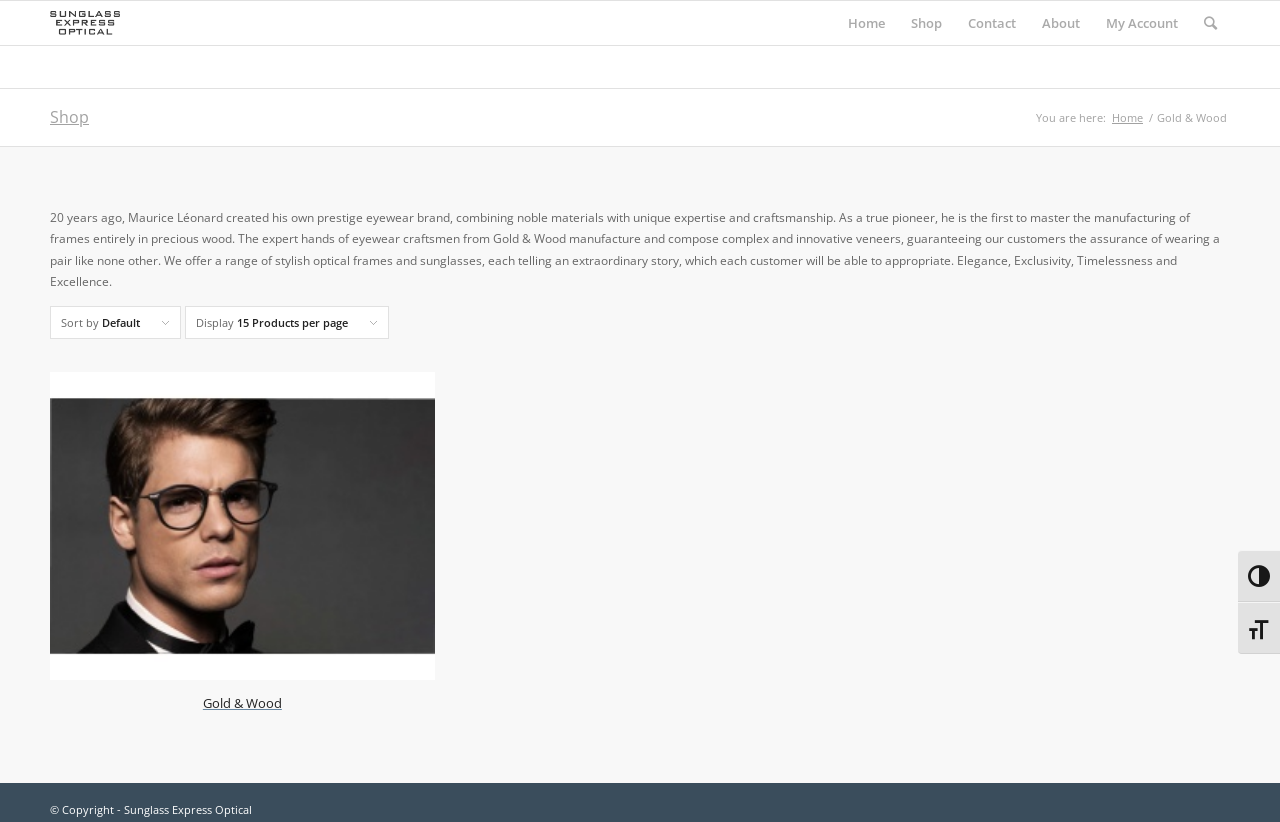Locate the bounding box coordinates of the region to be clicked to comply with the following instruction: "View shop". The coordinates must be four float numbers between 0 and 1, in the form [left, top, right, bottom].

[0.702, 0.001, 0.746, 0.055]